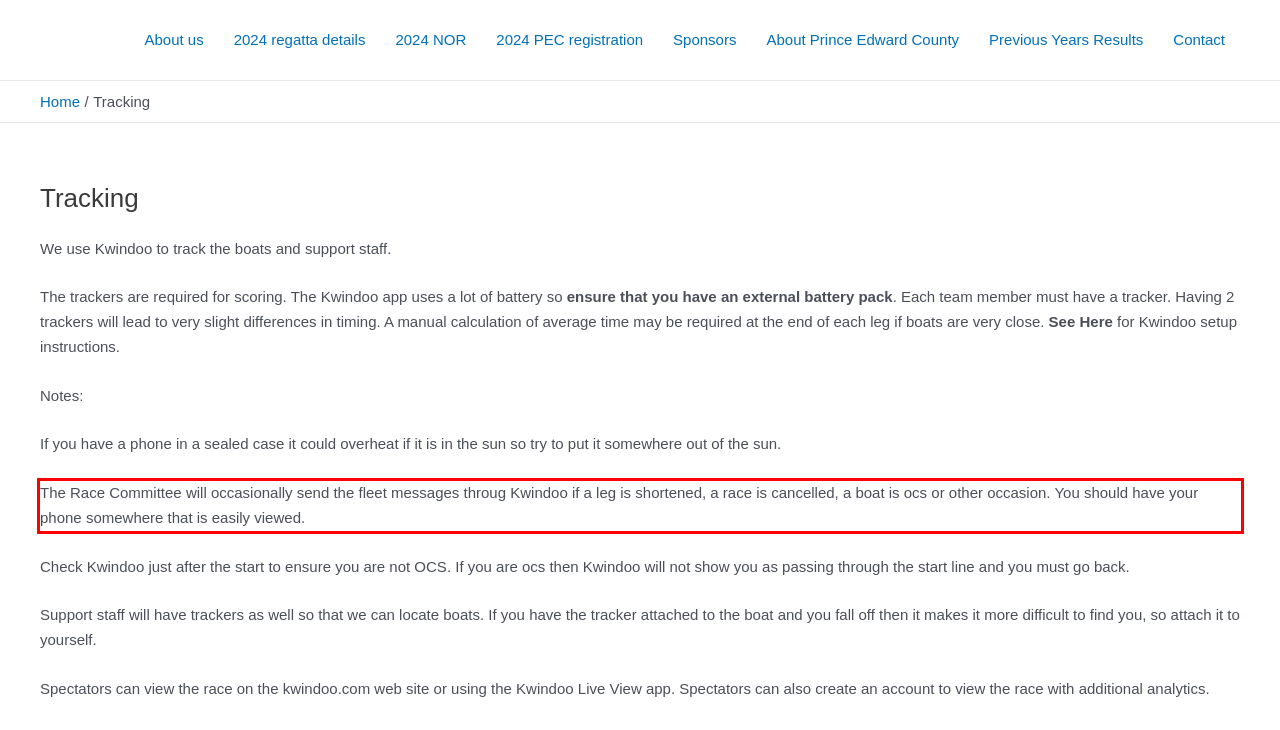Please perform OCR on the UI element surrounded by the red bounding box in the given webpage screenshot and extract its text content.

The Race Committee will occasionally send the fleet messages throug Kwindoo if a leg is shortened, a race is cancelled, a boat is ocs or other occasion. You should have your phone somewhere that is easily viewed.